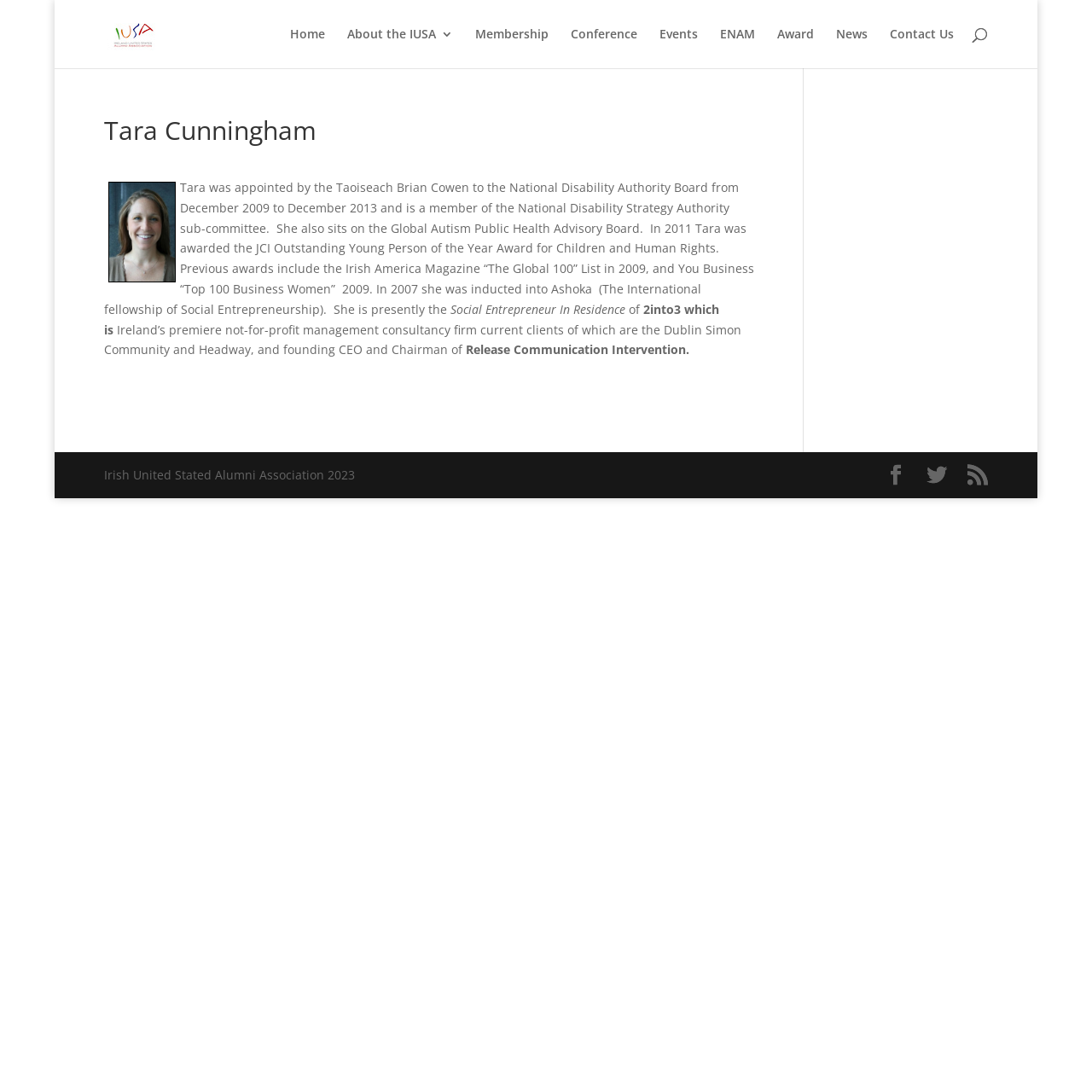Specify the bounding box coordinates of the region I need to click to perform the following instruction: "go to home page". The coordinates must be four float numbers in the range of 0 to 1, i.e., [left, top, right, bottom].

[0.266, 0.026, 0.298, 0.062]